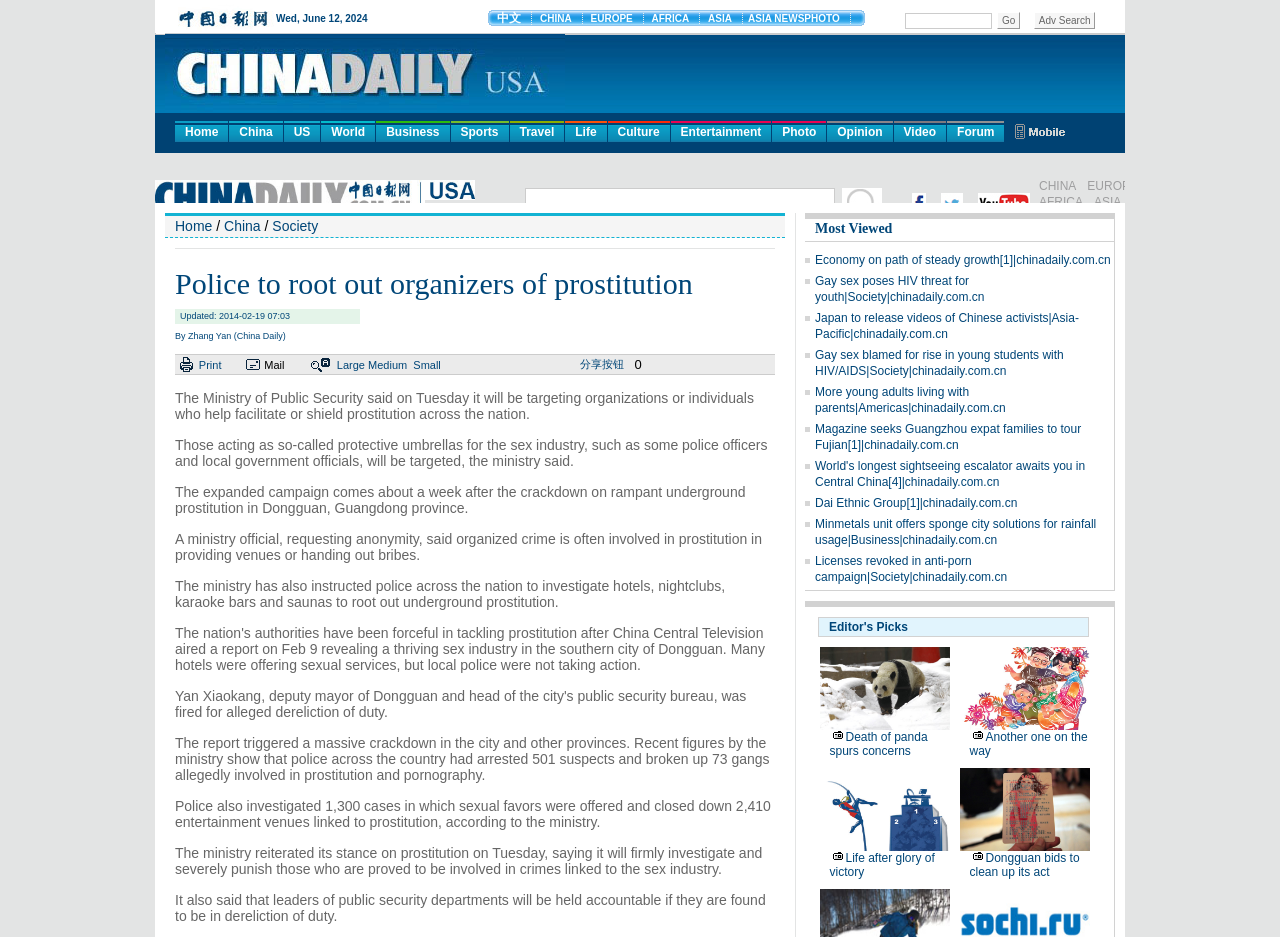Find and indicate the bounding box coordinates of the region you should select to follow the given instruction: "Click the '分享按钮' link".

[0.453, 0.382, 0.487, 0.395]